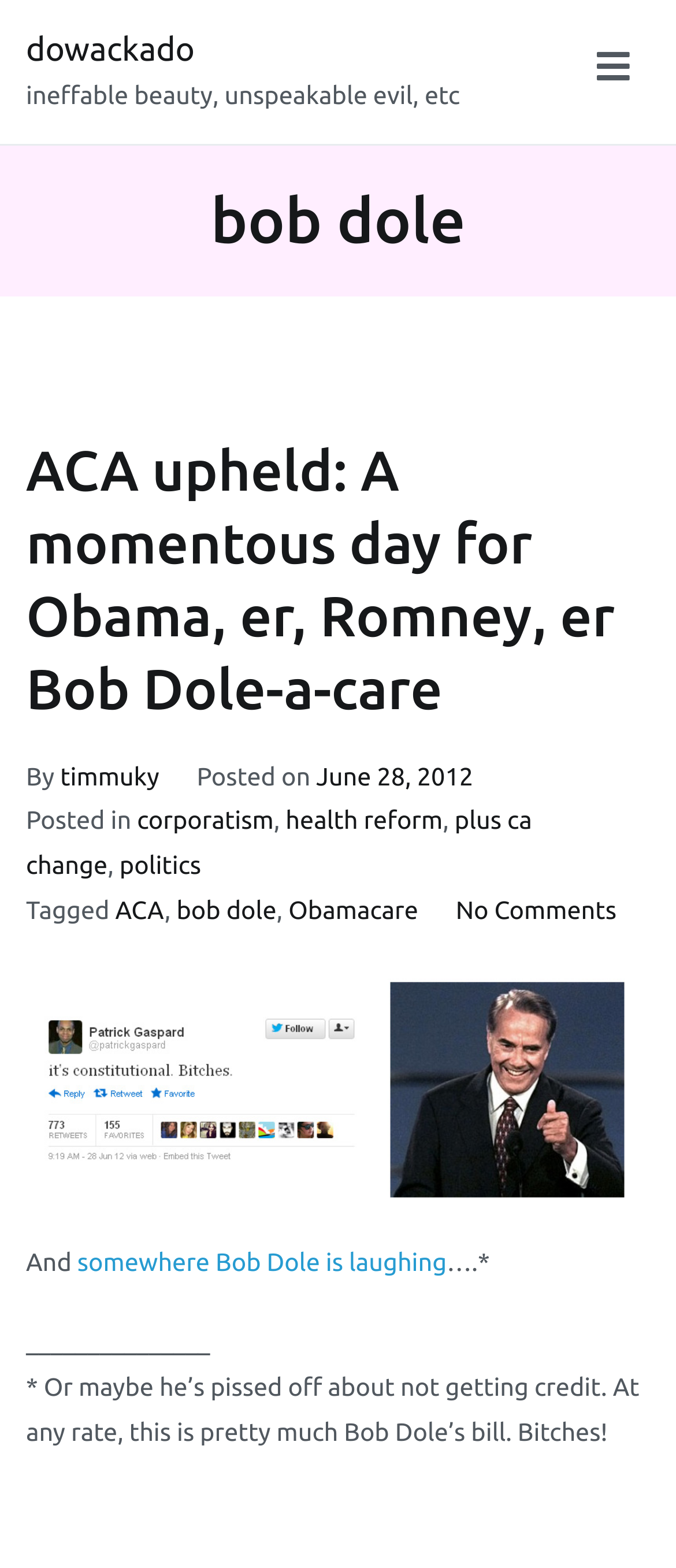Determine the bounding box coordinates of the clickable element necessary to fulfill the instruction: "Visit the link 'timmuky'". Provide the coordinates as four float numbers within the 0 to 1 range, i.e., [left, top, right, bottom].

[0.089, 0.486, 0.236, 0.504]